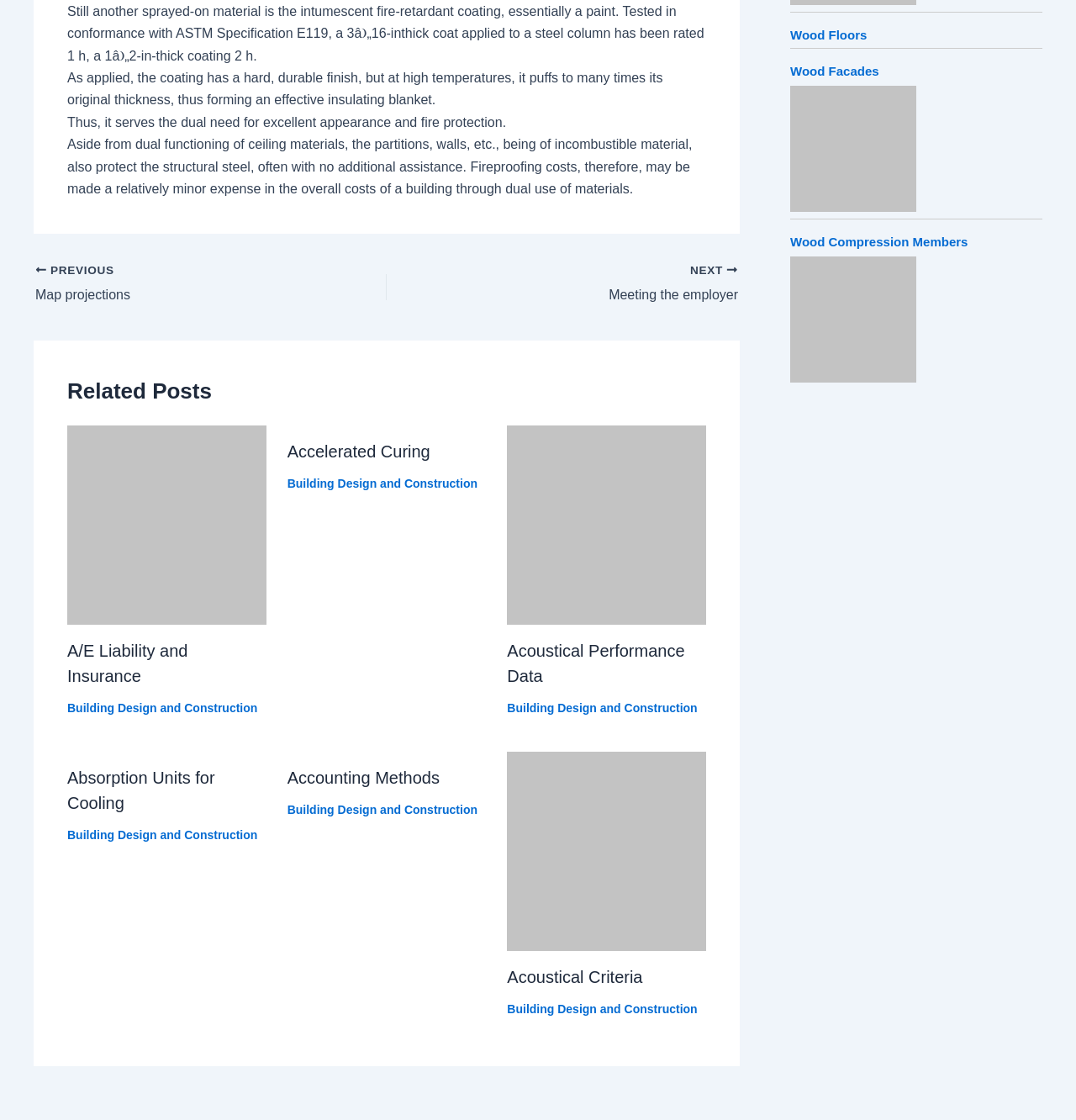What is the benefit of using incombustible materials for partitions and walls?
Look at the image and answer with only one word or phrase.

Fire protection